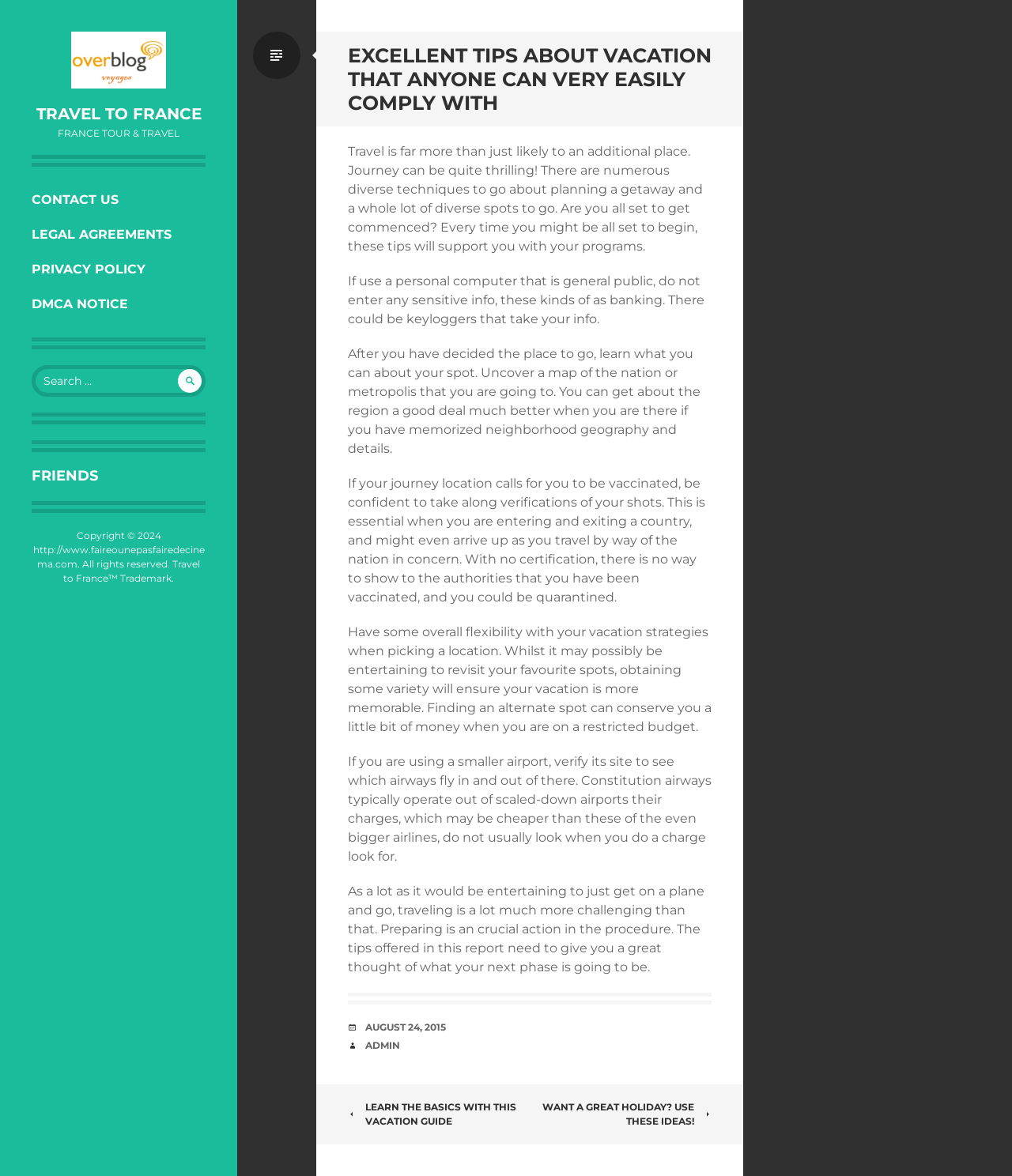Indicate the bounding box coordinates of the element that must be clicked to execute the instruction: "Read the article about travel to France". The coordinates should be given as four float numbers between 0 and 1, i.e., [left, top, right, bottom].

[0.344, 0.122, 0.695, 0.216]